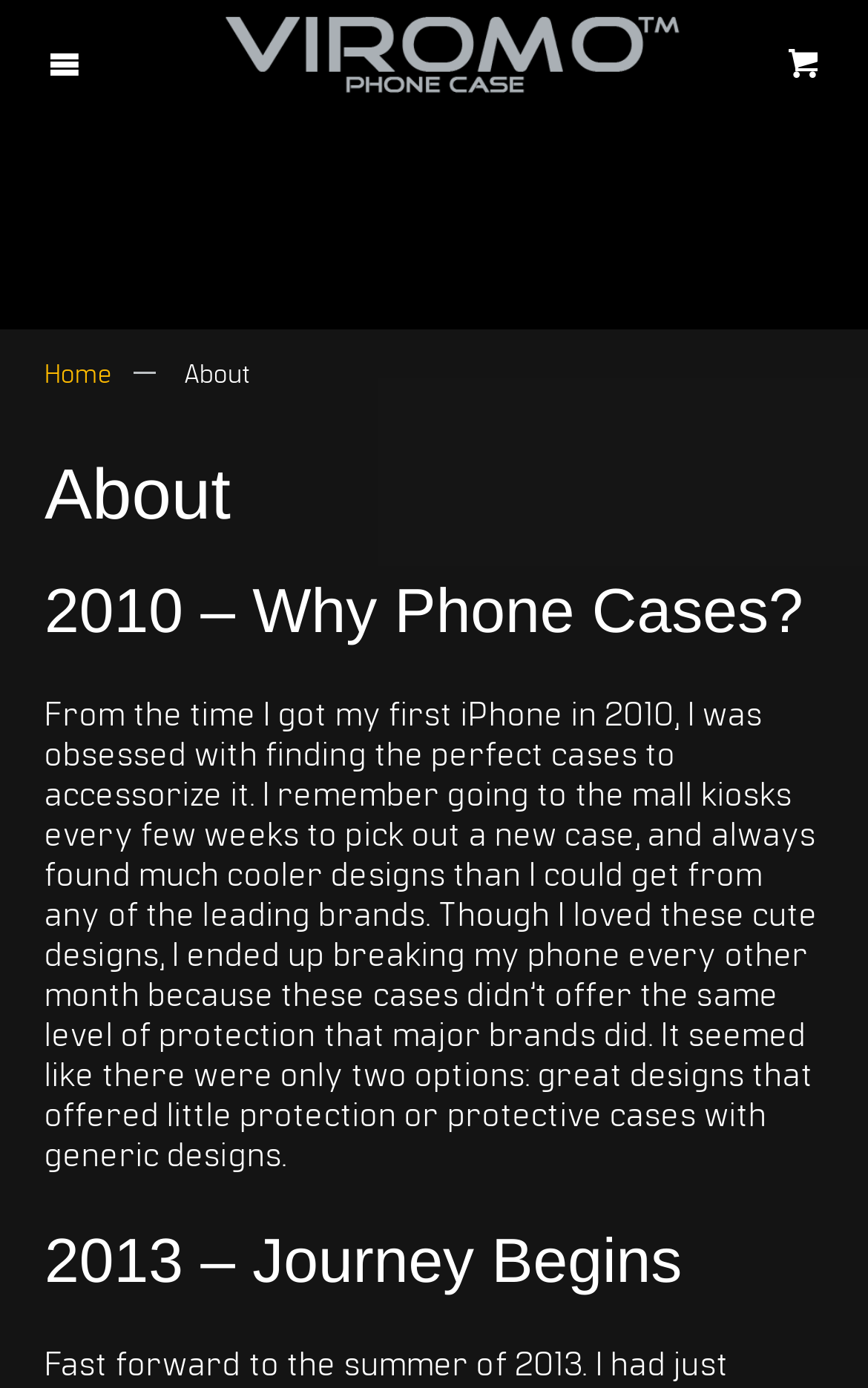Answer the following query with a single word or phrase:
How many navigation links are in the header?

4